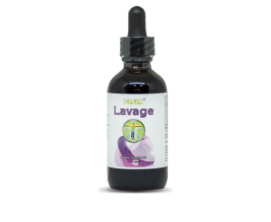Explain what is happening in the image with as much detail as possible.

The image displays a bottle of "HMD Lavage," a detoxifying product designed to support health and wellness. The bottle is dark glass with a dropper cap, reflecting its purpose as a liquid supplement. The front label prominently features the word "Lavage" in bold, colorful lettering, alongside a vibrant logo that symbolizes cleansing or detoxification. This product is part of a line of wellness items, aimed at aiding the body's natural detox processes. It is suggested for those interested in improving health through advanced cleansing techniques.